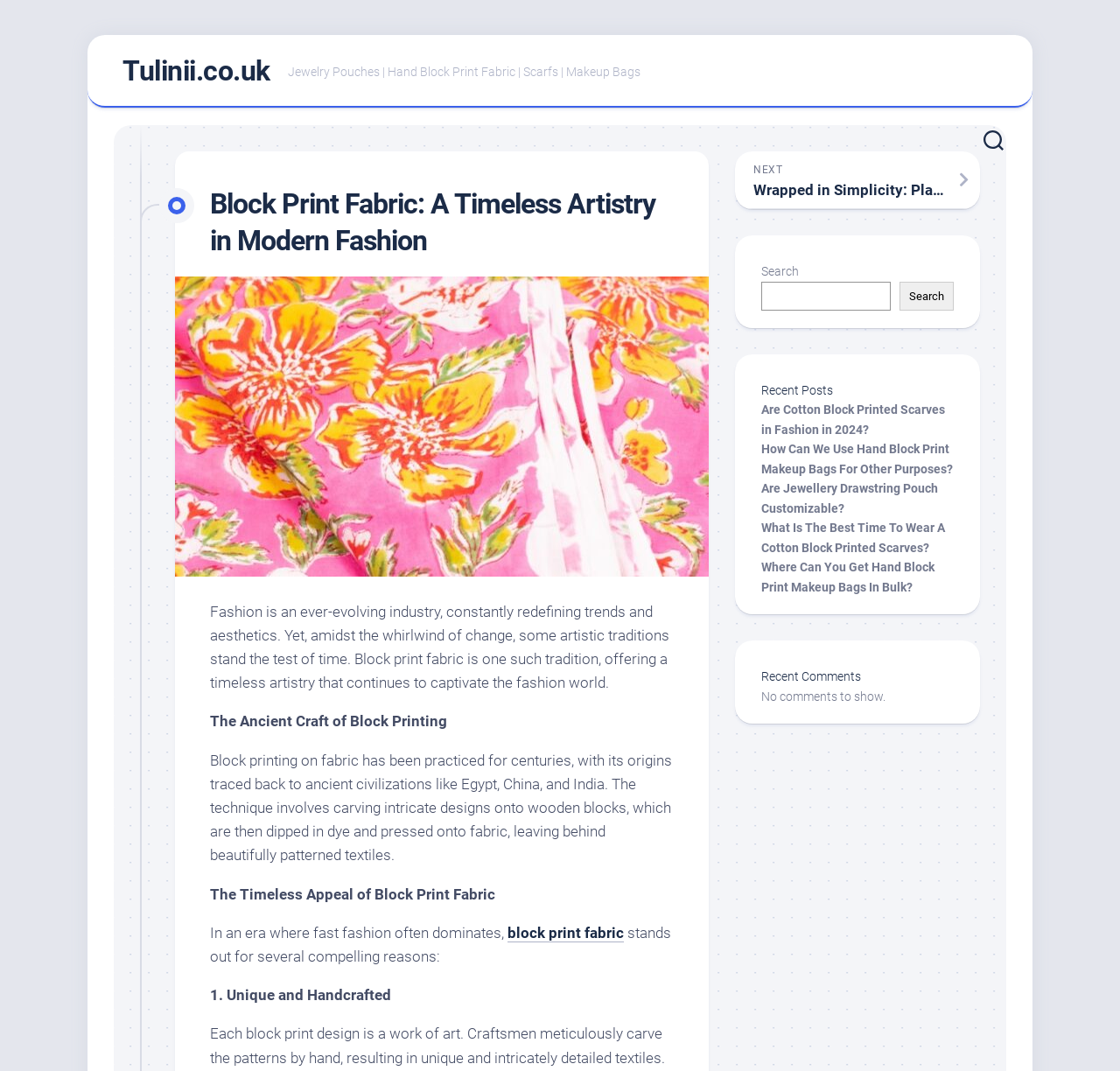Using the description "block print fabric", predict the bounding box of the relevant HTML element.

[0.453, 0.863, 0.557, 0.879]